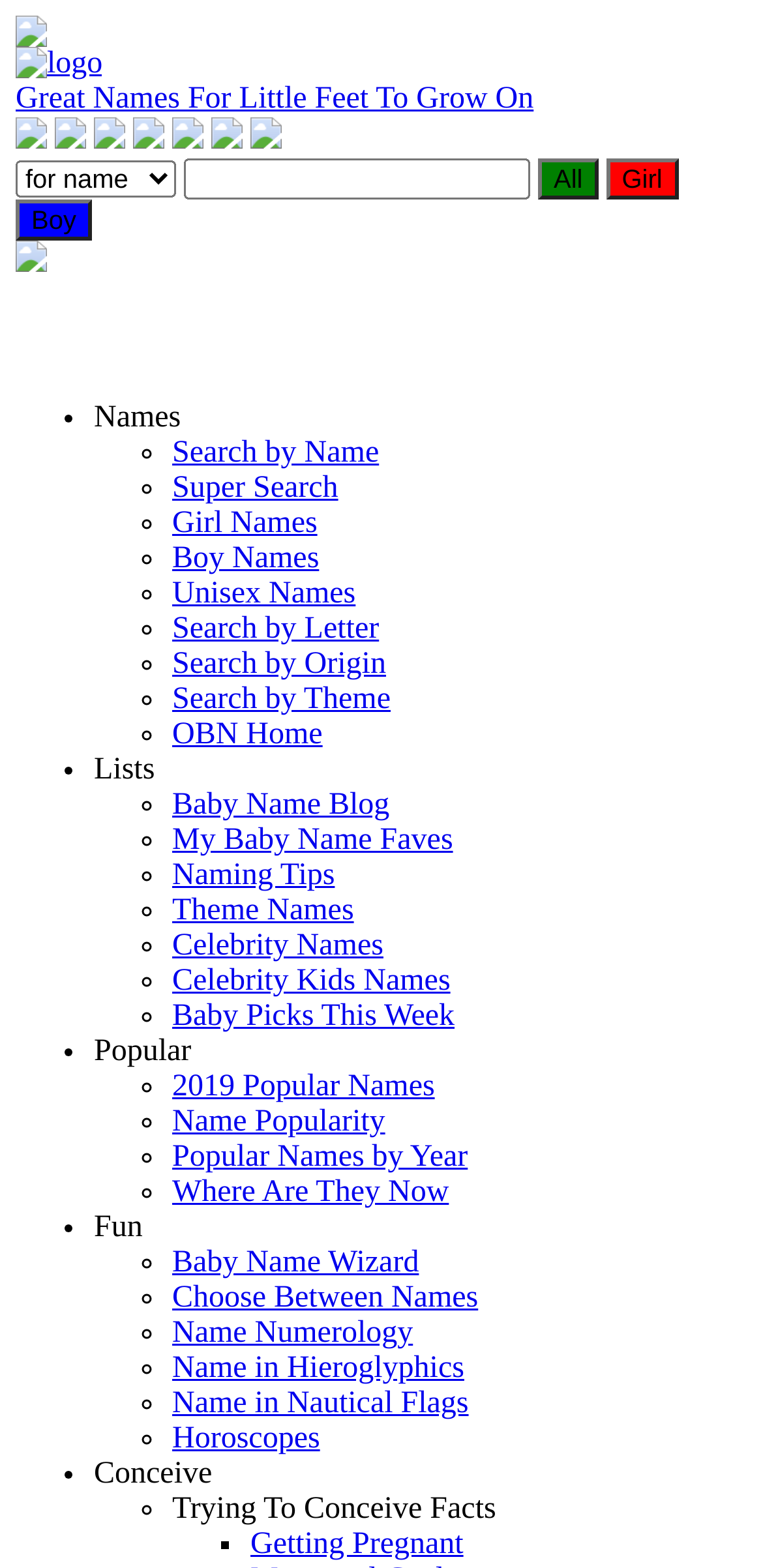Can you pinpoint the bounding box coordinates for the clickable element required for this instruction: "Go to the baby name blog"? The coordinates should be four float numbers between 0 and 1, i.e., [left, top, right, bottom].

[0.226, 0.503, 0.51, 0.524]